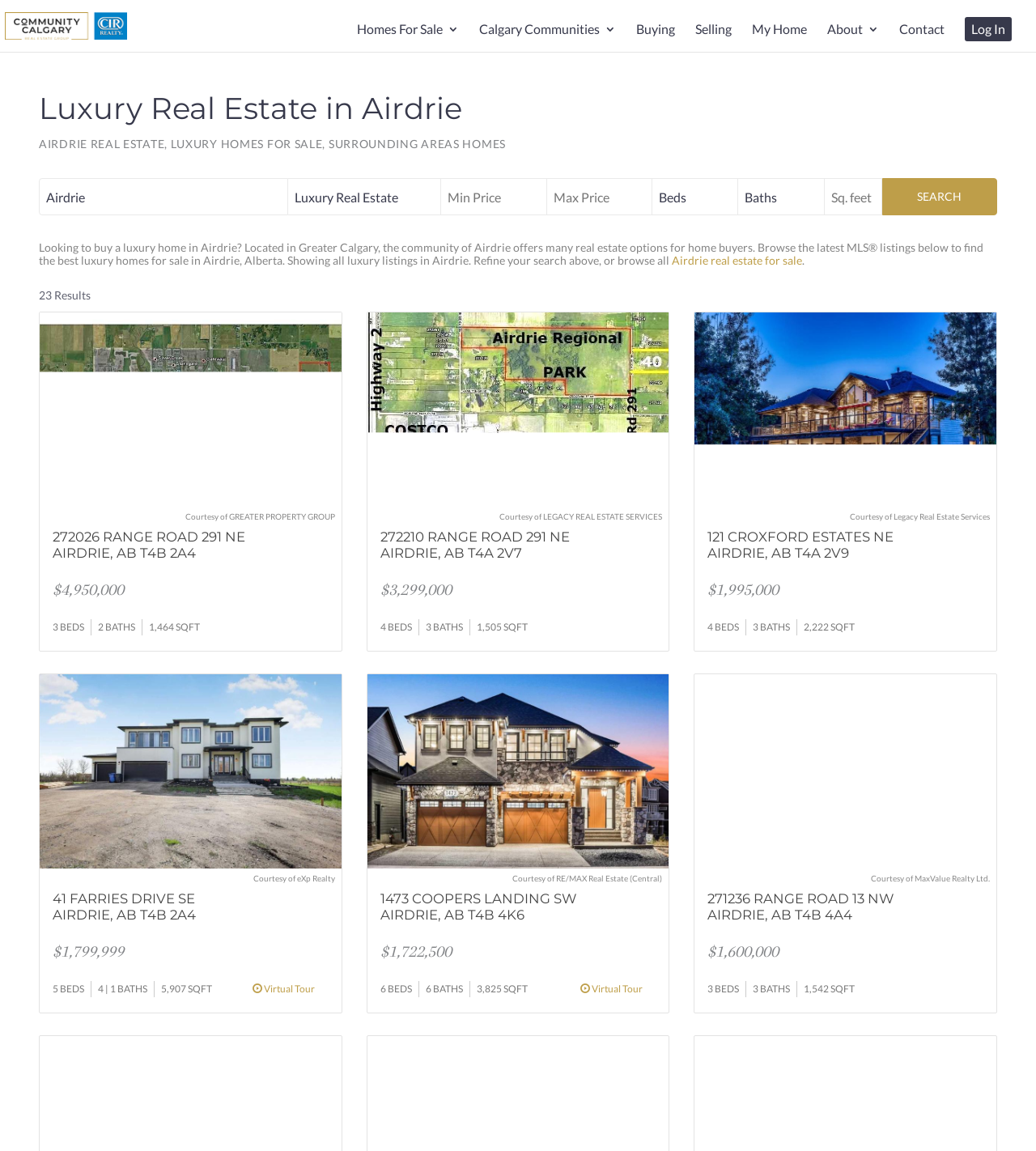Give the bounding box coordinates for this UI element: "aria-label="View Listing Details"". The coordinates should be four float numbers between 0 and 1, arranged as [left, top, right, bottom].

[0.354, 0.586, 0.646, 0.88]